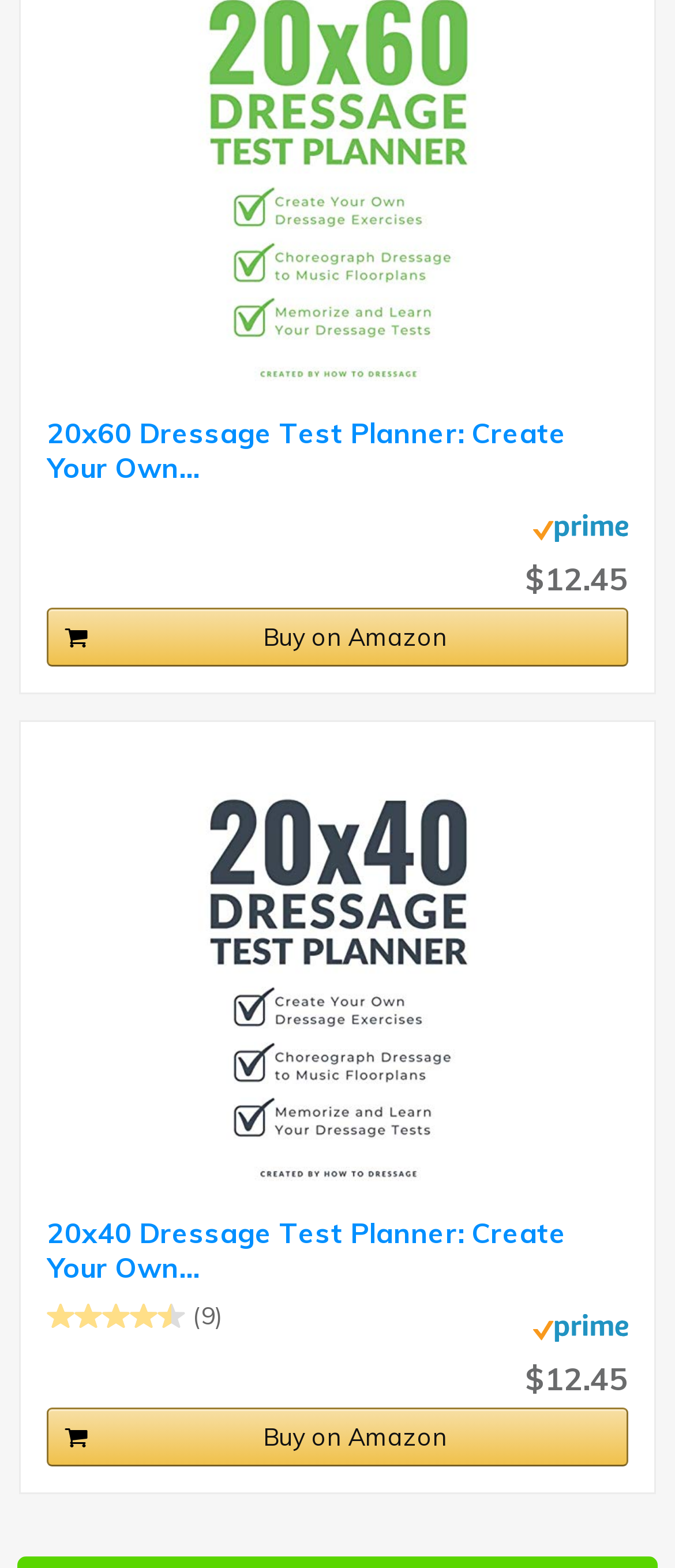What is the price of the 20x60 Dressage Test Planner?
Based on the screenshot, answer the question with a single word or phrase.

$12.45